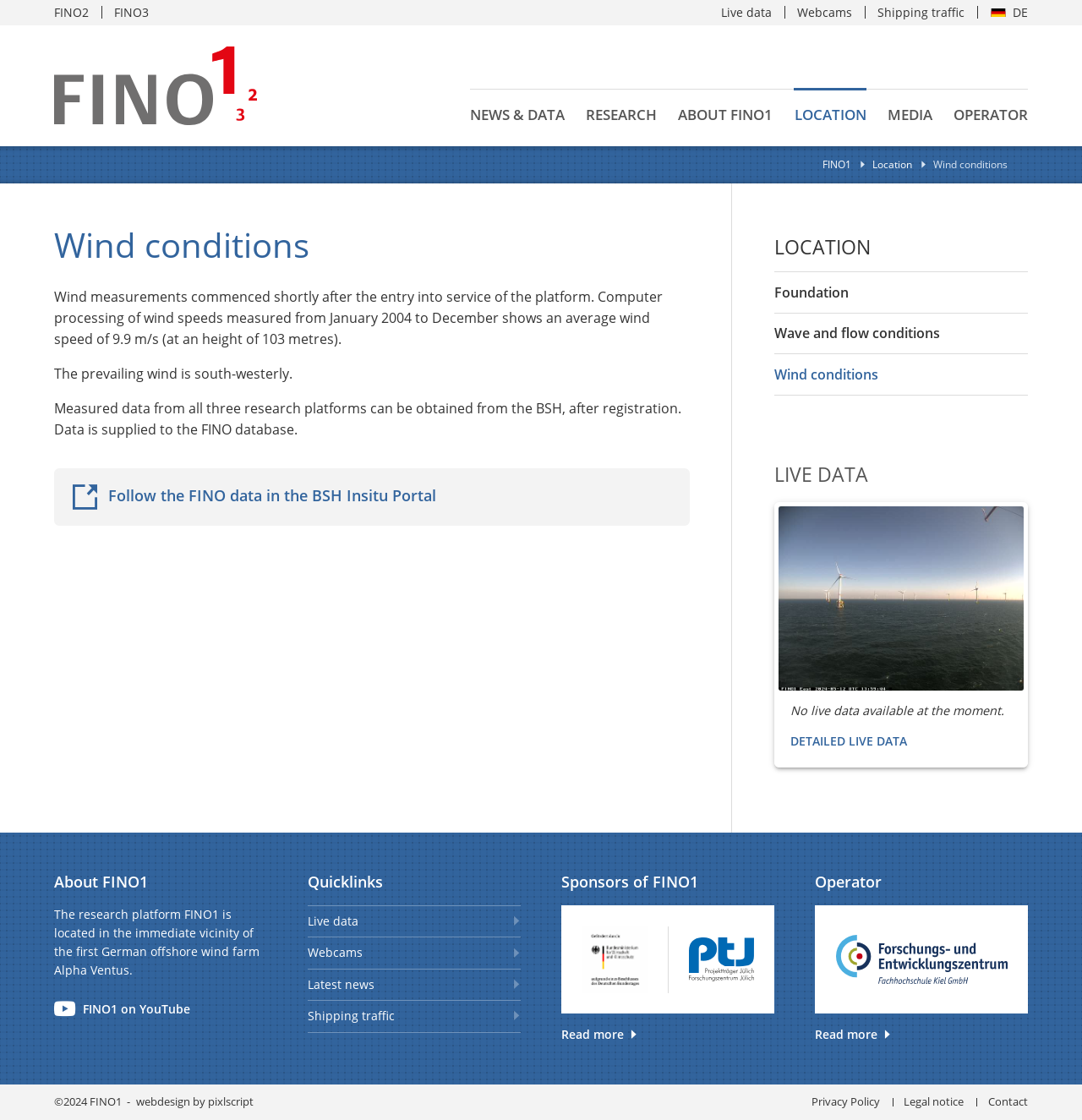Construct a comprehensive description capturing every detail on the webpage.

The webpage is about the FINO1 research platform, which provides information on wind conditions, live data, and other related topics. At the top of the page, there are several links, including "Live data", "Webcams", "Shipping traffic", and "DE", which are aligned horizontally. Below these links, there is a main section that contains an article with a heading "Wind conditions" and several paragraphs of text describing wind measurements and conditions. There is also an image of FINO1 and a link to follow FINO data in the BSH Insitu Portal.

To the right of the main section, there is a complementary section that contains a heading "LOCATION" and a menu with several items, including "Foundation", "Wave and flow conditions", and "Wind conditions". Below this menu, there is a heading "LIVE DATA" and a link to "Looking south to the offshore wind park Alpha Ventus" with an accompanying image. There is also a notice that no live data is available at the moment.

Further down the page, there are several sections, including "About FINO1", "Quicklinks", "Sponsors of FINO1", and "Operator". The "About FINO1" section provides a brief description of the research platform, while the "Quicklinks" section contains links to live data, webcams, latest news, and shipping traffic. The "Sponsors of FINO1" section displays logos of several sponsors, and the "Operator" section provides information about the operator of the platform.

At the bottom of the page, there are links to "Privacy Policy", "Legal notice", and "Contact", as well as a copyright notice and a link to the web design company.